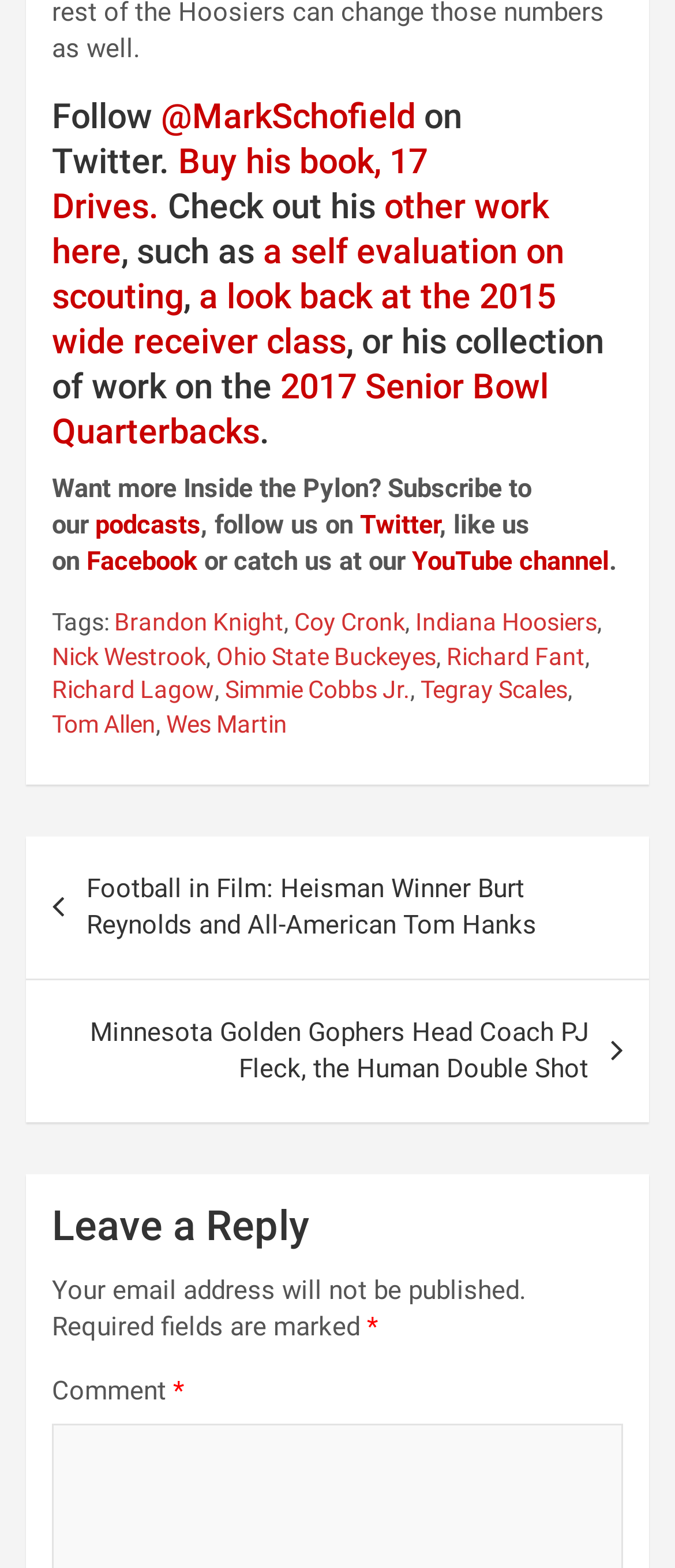Locate the bounding box coordinates of the element you need to click to accomplish the task described by this instruction: "View 'Supply Of Laboratory Equipment Under GF PPM Grant' article".

None